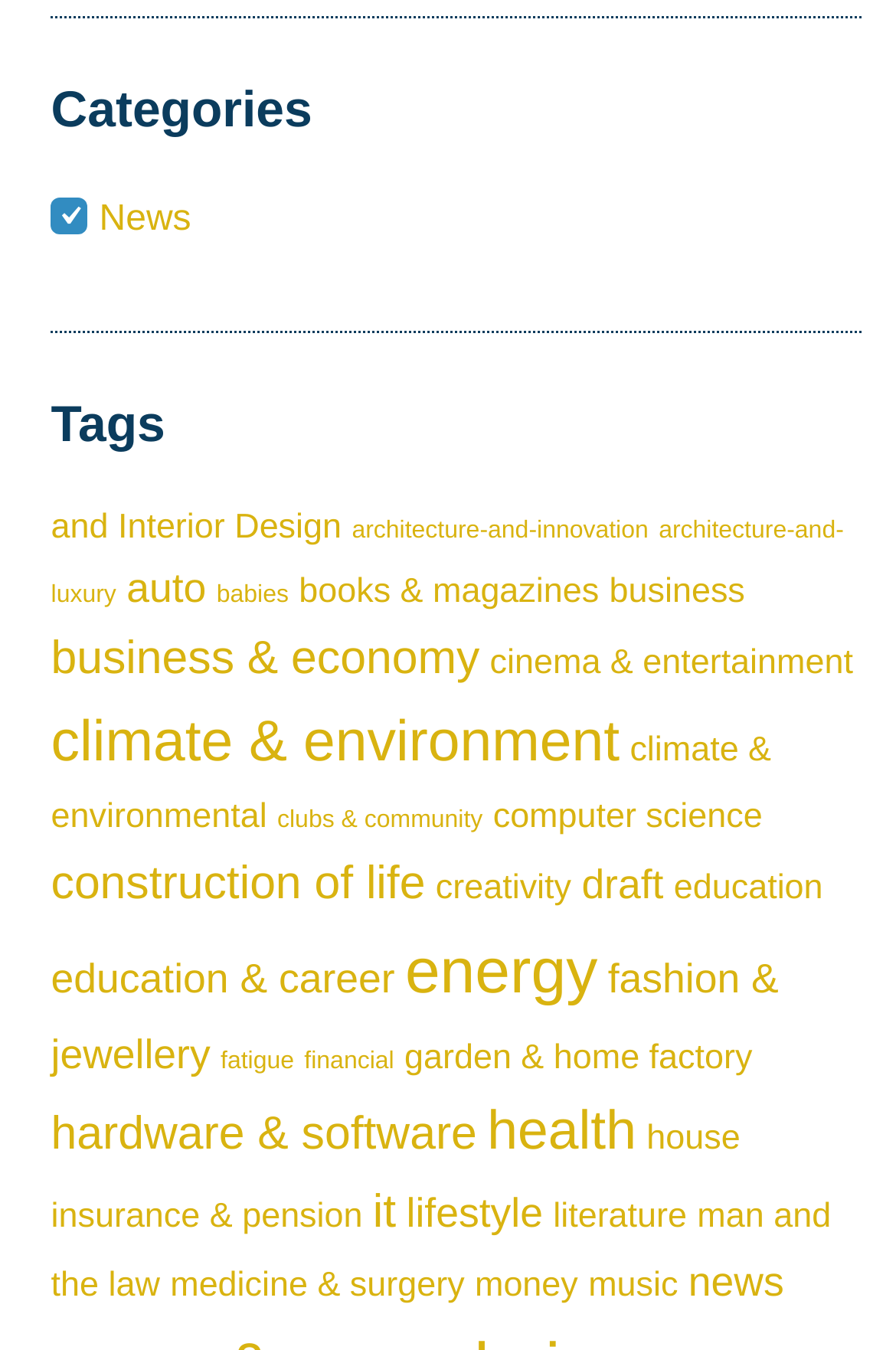How many categories are listed under 'Tags'? Observe the screenshot and provide a one-word or short phrase answer.

30